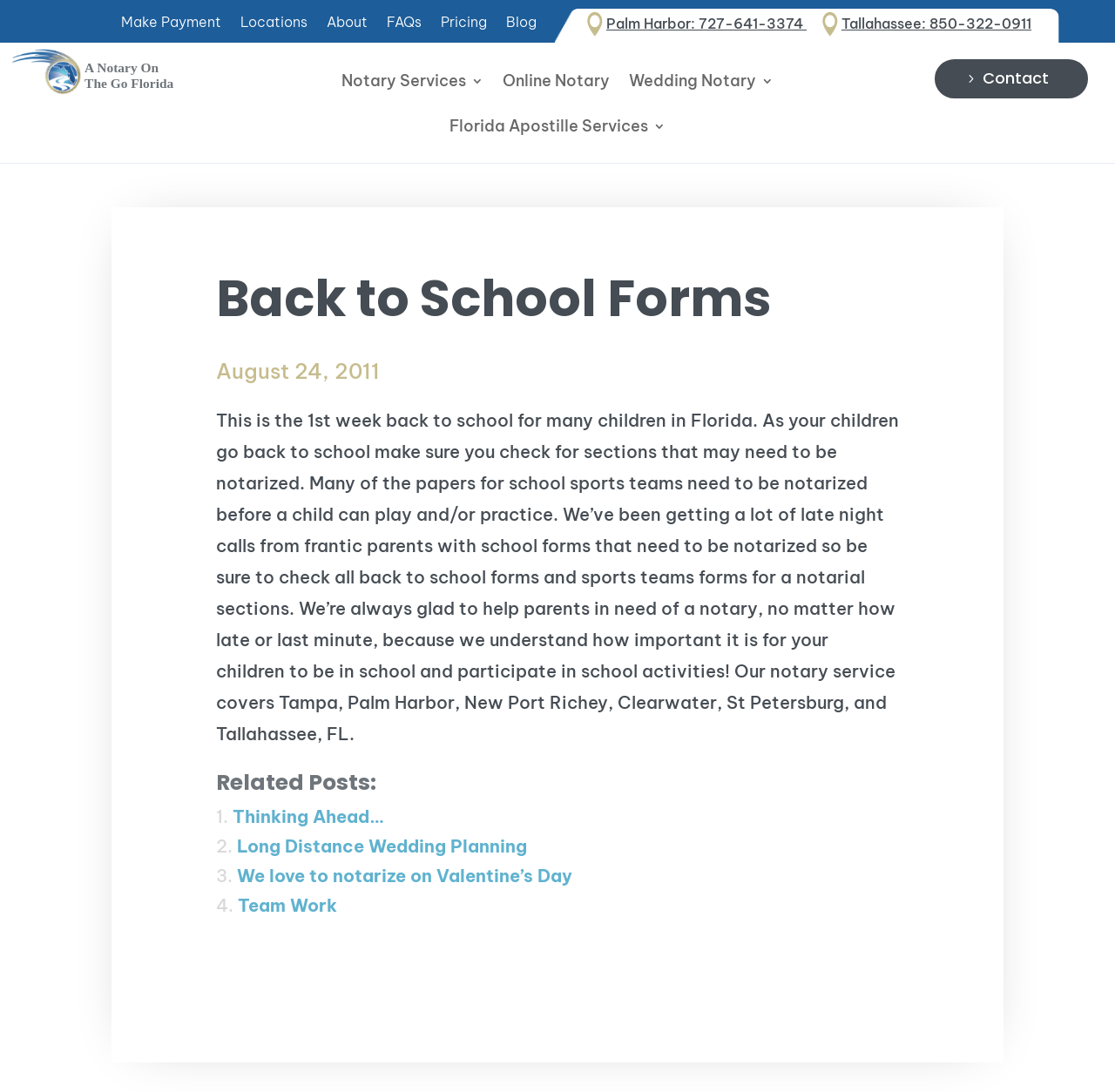Use a single word or phrase to answer the question: What is the purpose of A Notary On The Go?

To help parents